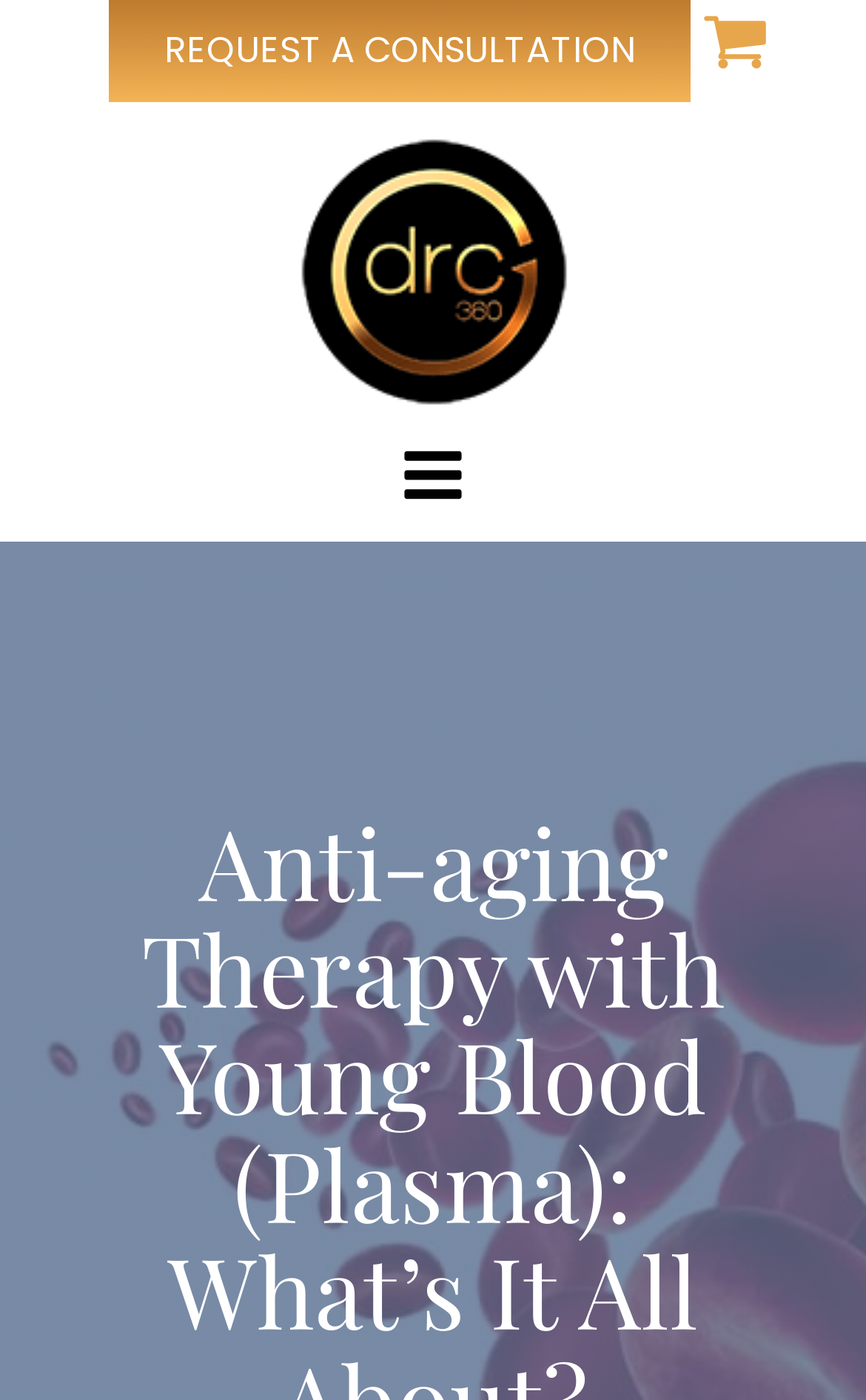Please find the top heading of the webpage and generate its text.

Anti-aging Therapy with Young Blood (Plasma): What’s It All About?